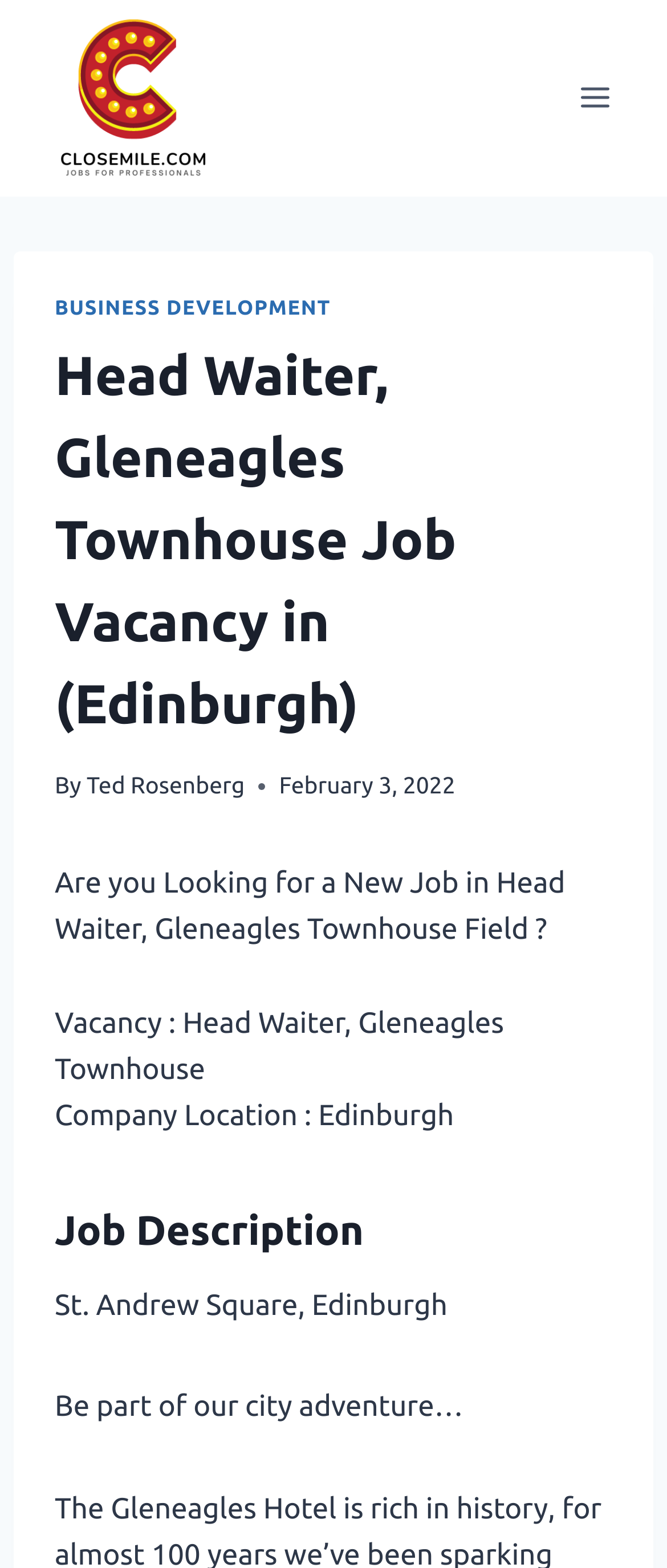Give a one-word or short phrase answer to this question: 
What is the job description of the vacancy?

Head Waiter